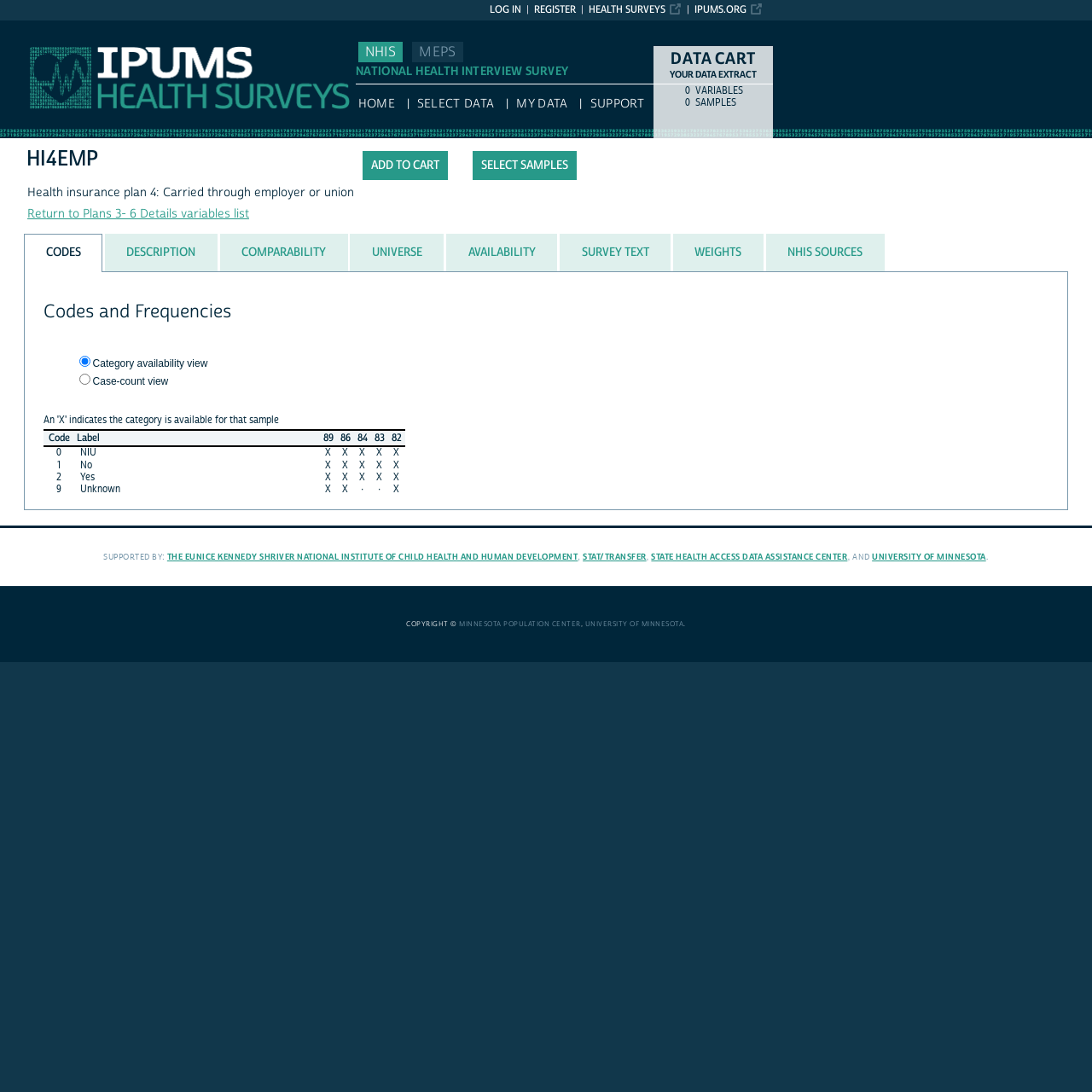Locate the bounding box coordinates of the clickable area needed to fulfill the instruction: "Click the 'LOG IN' link".

[0.448, 0.002, 0.477, 0.015]